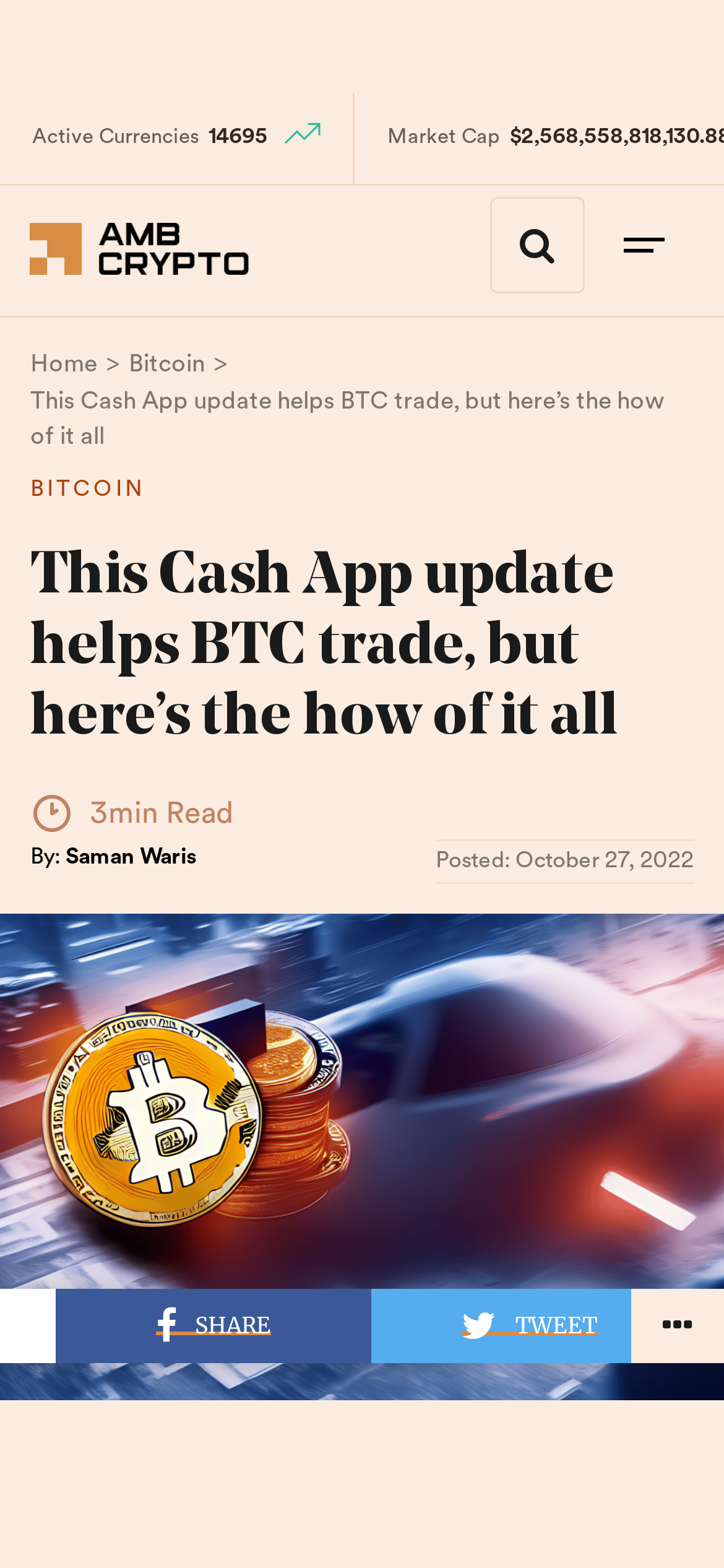Show the bounding box coordinates of the element that should be clicked to complete the task: "Read the article about Bitcoin".

[0.042, 0.249, 0.919, 0.287]